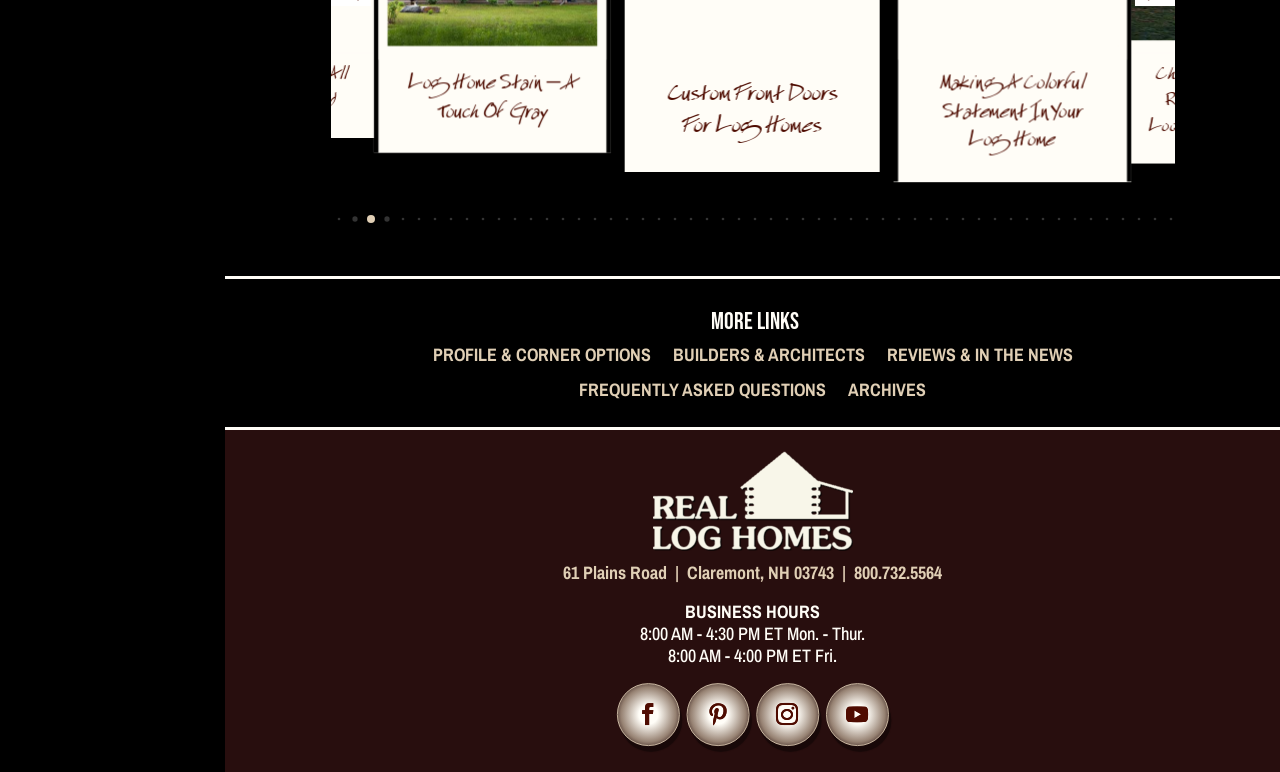What is the purpose of the 'PROFILE & CORNER OPTIONS' section?
From the screenshot, provide a brief answer in one word or phrase.

Customization options